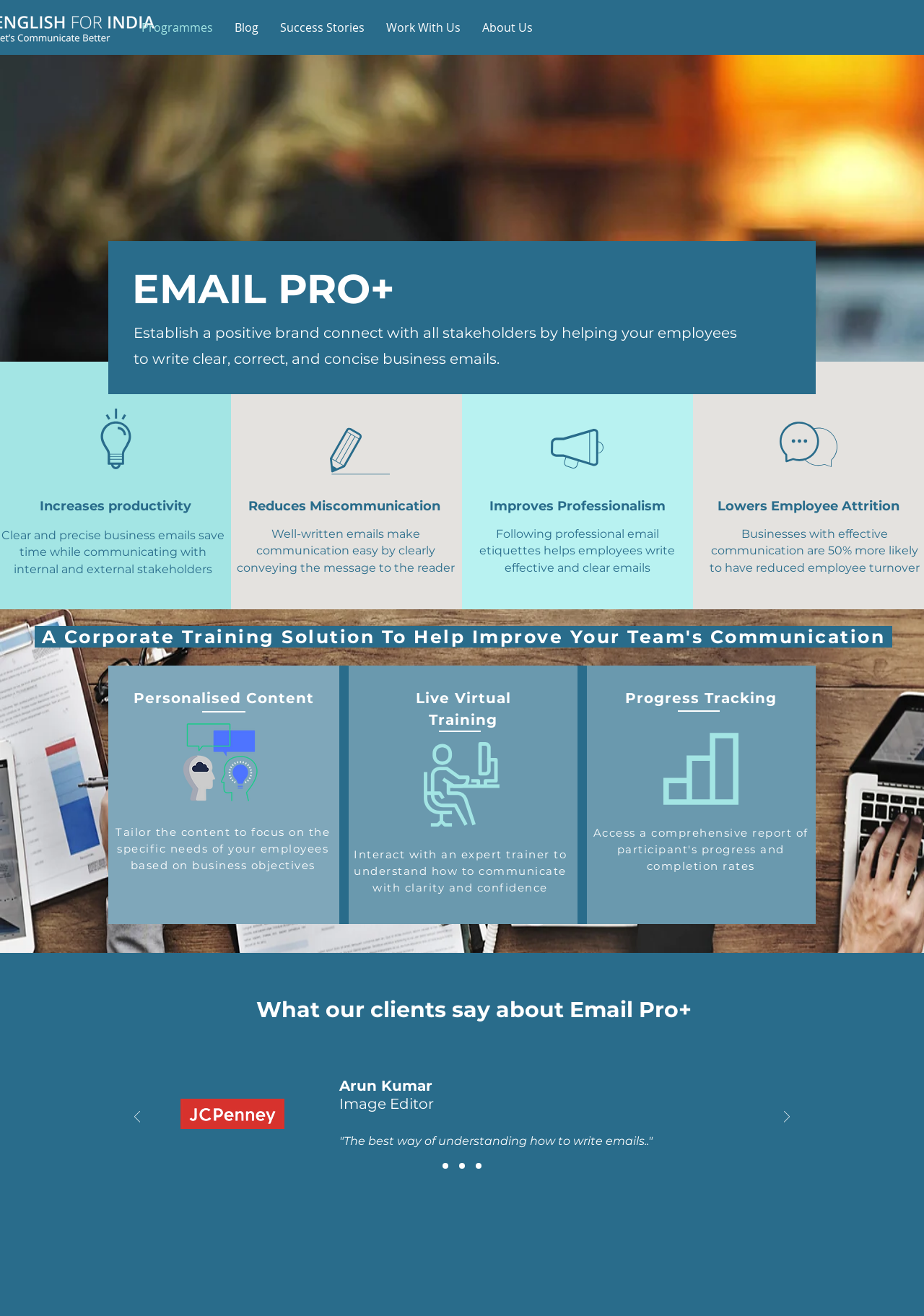What is the main purpose of the Email Pro+ program?
Please give a detailed and elaborate explanation in response to the question.

Based on the webpage content, Email Pro+ is a corporate training solution that aims to help employees write clear, correct, and concise business emails, which suggests that the main purpose of the program is to improve business email writing.